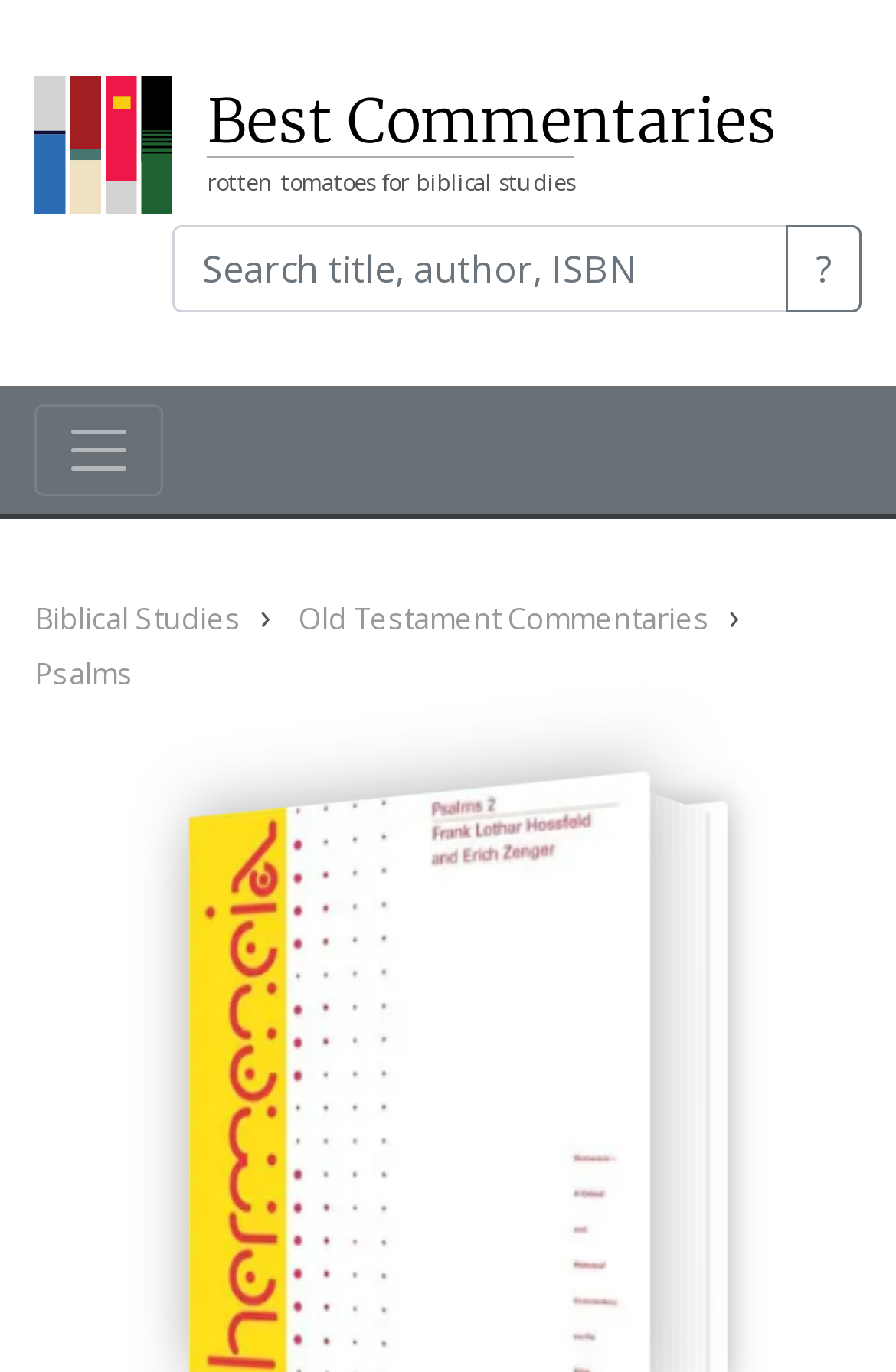Carefully examine the image and provide an in-depth answer to the question: How many navigation links are there under 'Toggle navigation'?

When I examine the webpage, I notice a button 'Toggle navigation' which expands to show navigation links. There are three links under it: 'Biblical Studies', 'Old Testament Commentaries', and 'Psalms'.